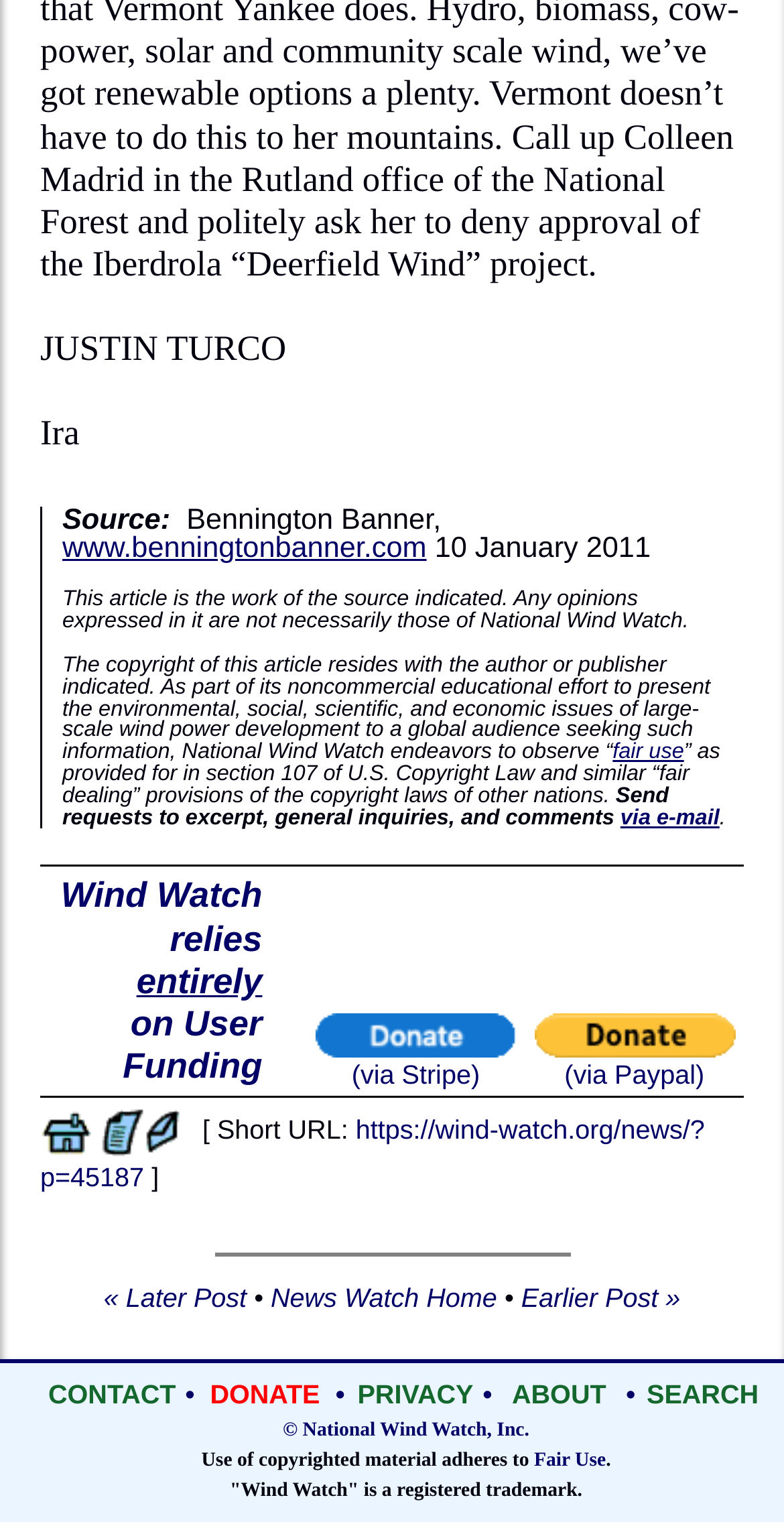Who is the author of this article?
Please look at the screenshot and answer using one word or phrase.

Justin Turco